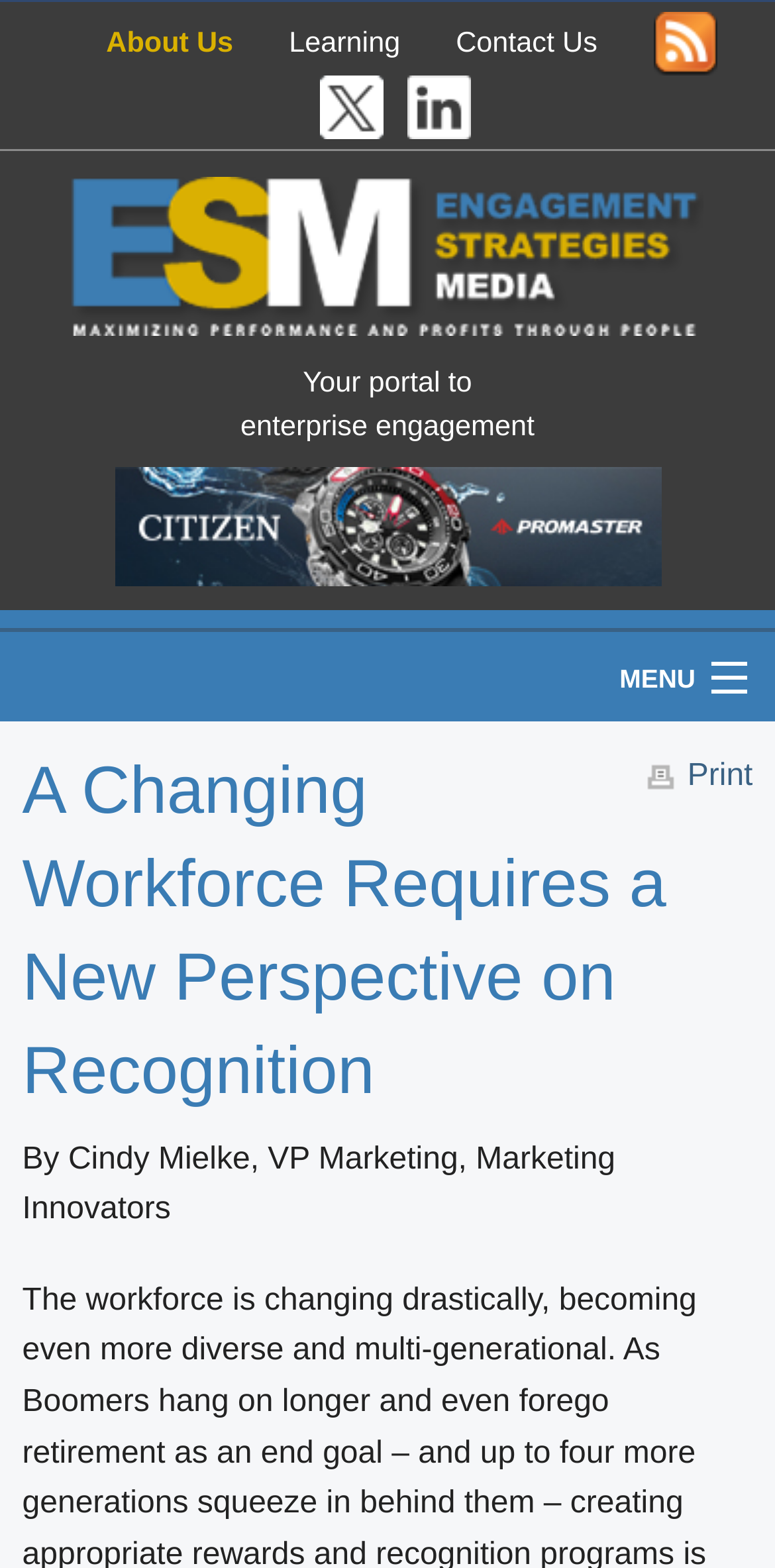How many menu items are there?
Please provide a comprehensive and detailed answer to the question.

I counted the number of menu items by looking at the links with text, and I found eight: Home, Newswire, New Products, Knowledge, Profiles, Buyer's Guide, Library, and Print.